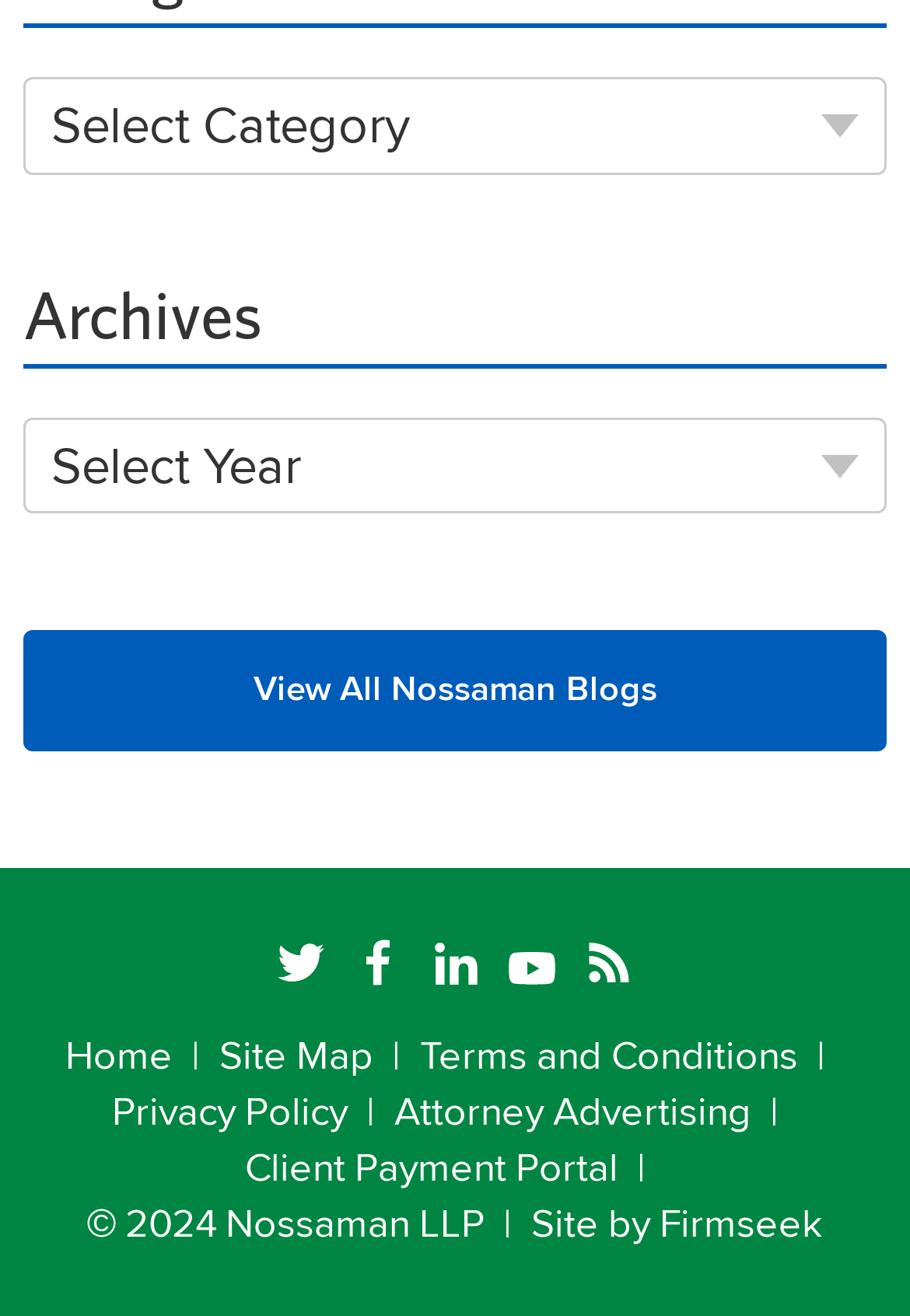How many social media links are available?
Using the image as a reference, answer the question in detail.

The webpage has a section with links to social media platforms, including Twitter, Facebook, LinkedIn, YouTube, and RSS, which totals 5 social media links.